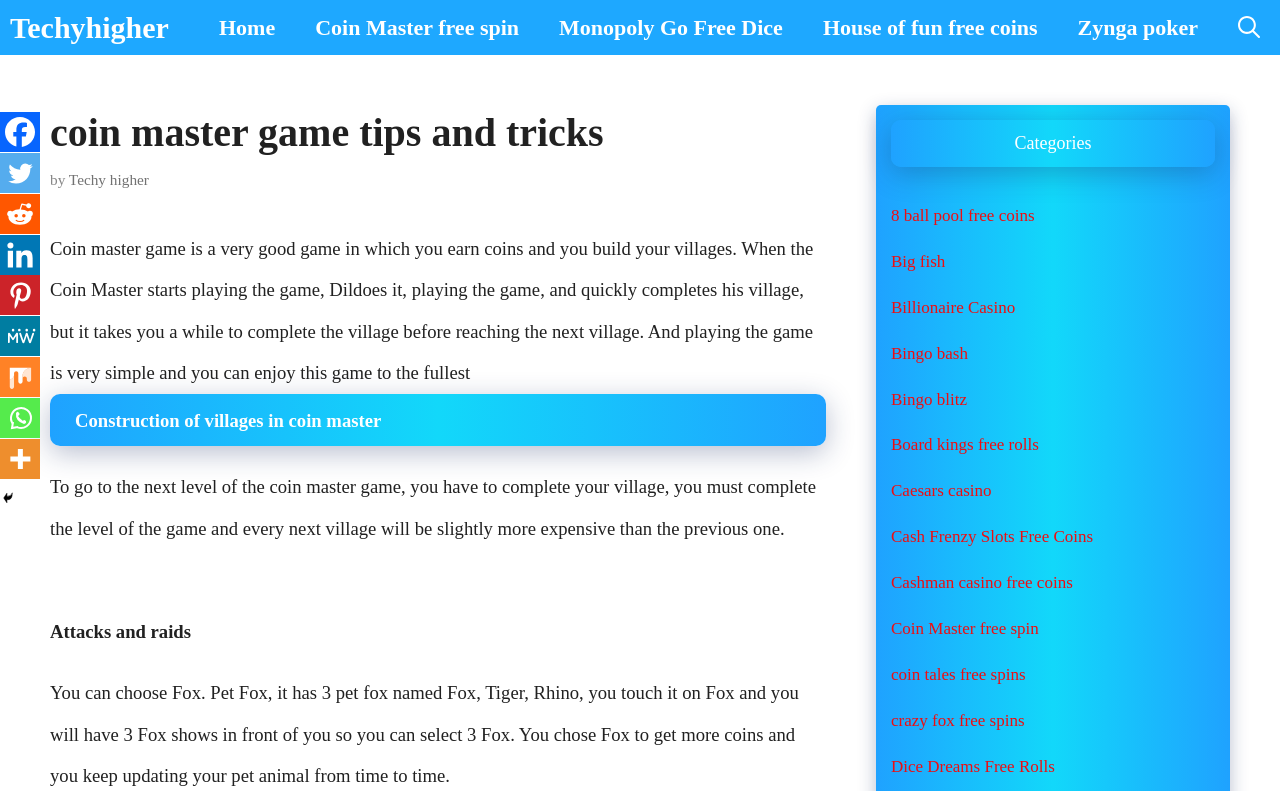Find the headline of the webpage and generate its text content.

coin master game tips and tricks